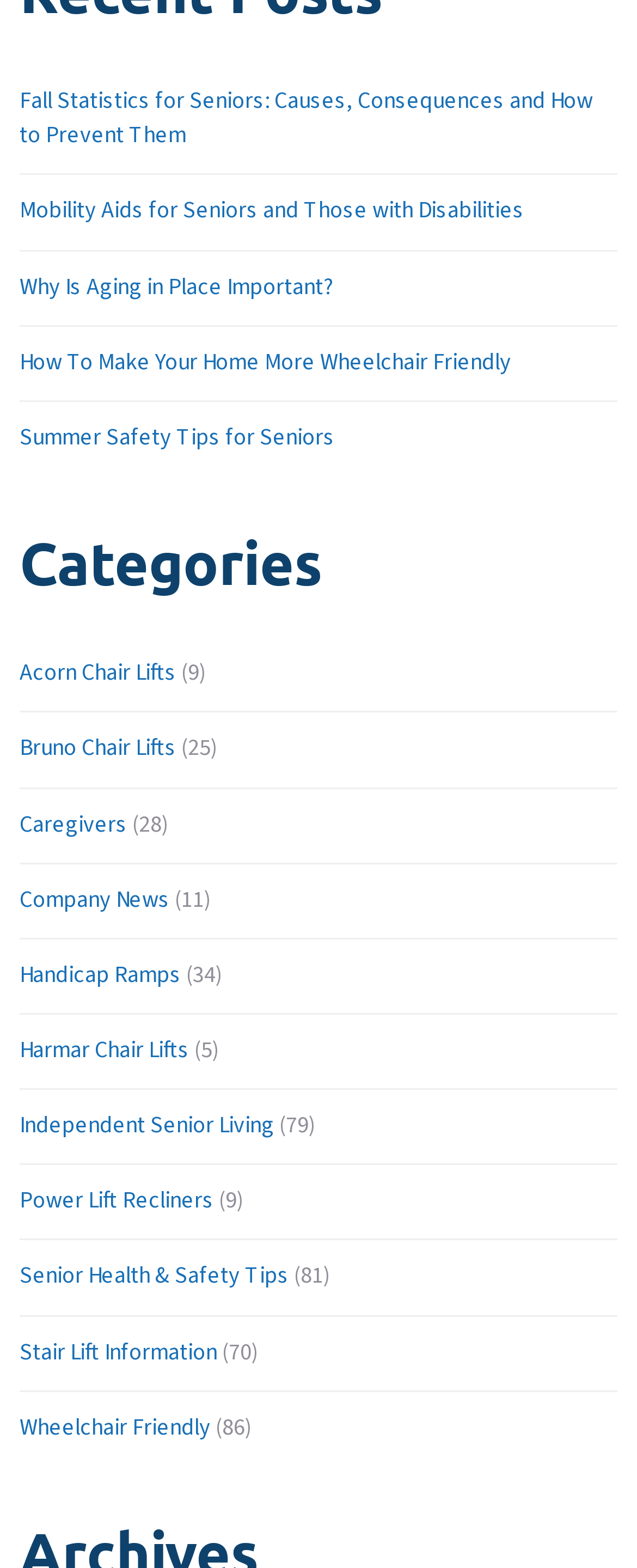Please answer the following query using a single word or phrase: 
Is there a section on safety tips?

Yes